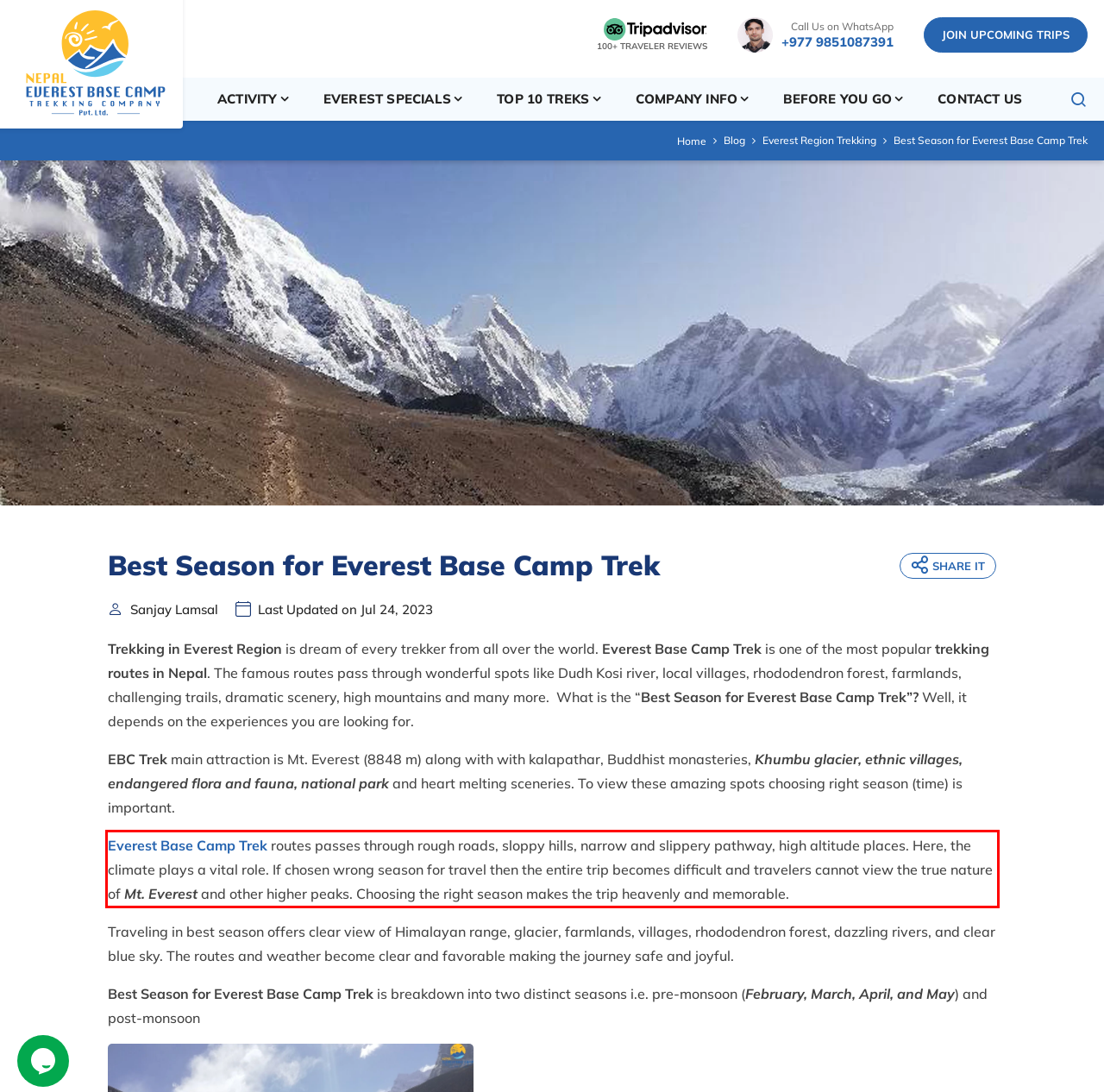You are given a screenshot of a webpage with a UI element highlighted by a red bounding box. Please perform OCR on the text content within this red bounding box.

Everest Base Camp Trek routes passes through rough roads, sloppy hills, narrow and slippery pathway, high altitude places. Here, the climate plays a vital role. If chosen wrong season for travel then the entire trip becomes difficult and travelers cannot view the true nature of Mt. Everest and other higher peaks. Choosing the right season makes the trip heavenly and memorable.